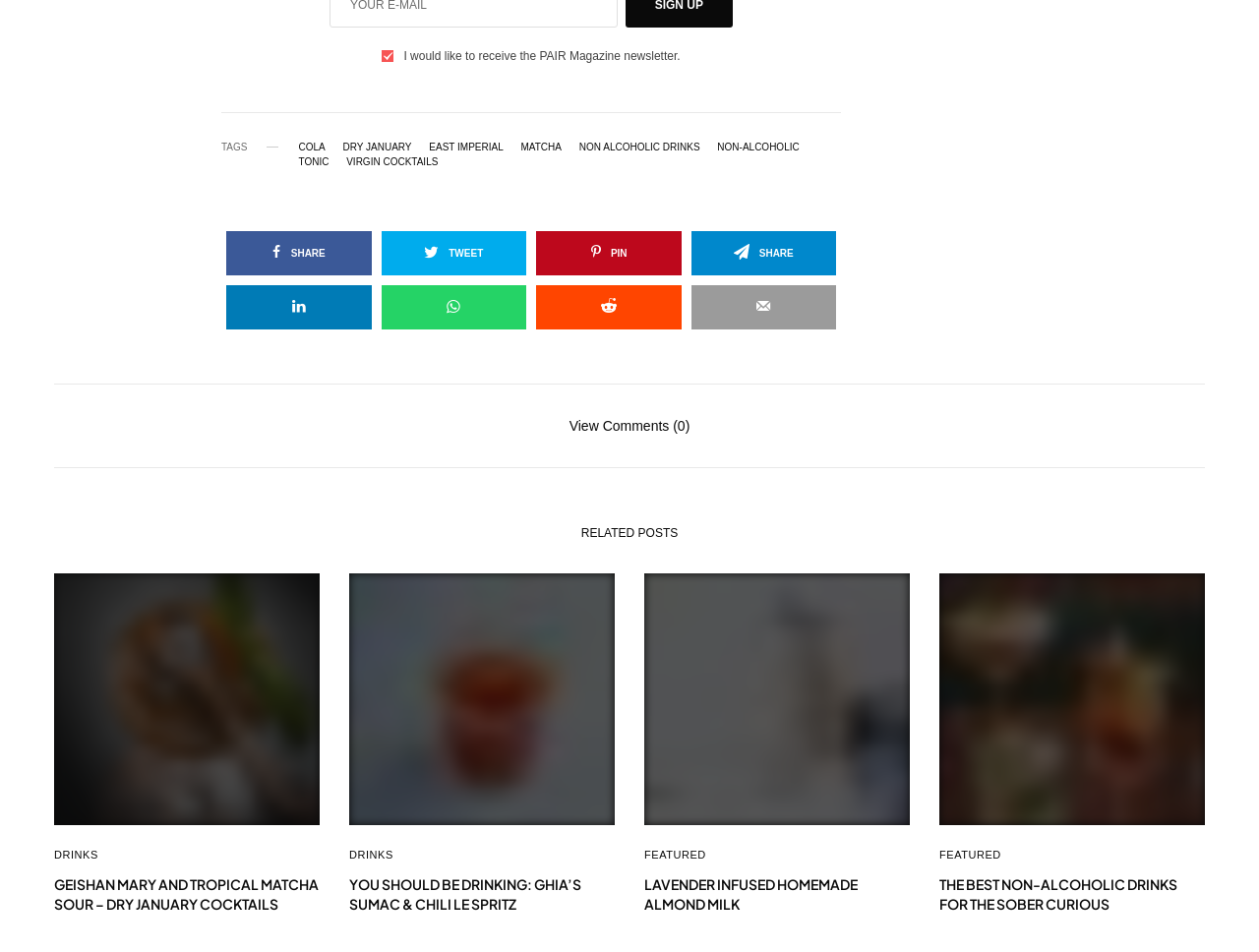Provide the bounding box coordinates of the section that needs to be clicked to accomplish the following instruction: "Explore the 'NON ALCOHOLIC DRINKS' category."

[0.46, 0.15, 0.556, 0.16]